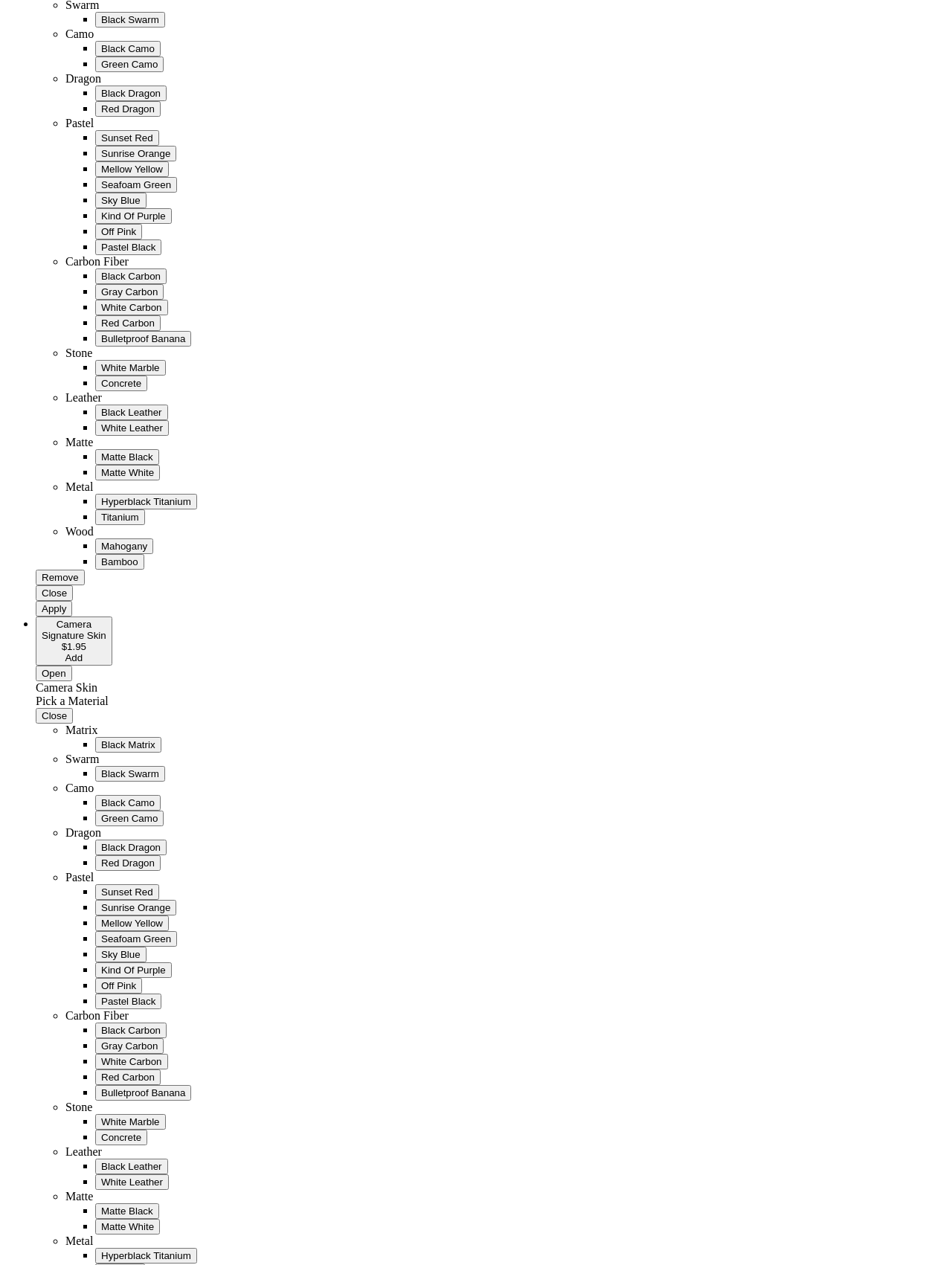Utilize the details in the image to give a detailed response to the question: What is the first skin type listed?

The first skin type listed is 'Black Swarm' which is a button element located at the top of the webpage with a bounding box of [0.1, 0.009, 0.173, 0.022].